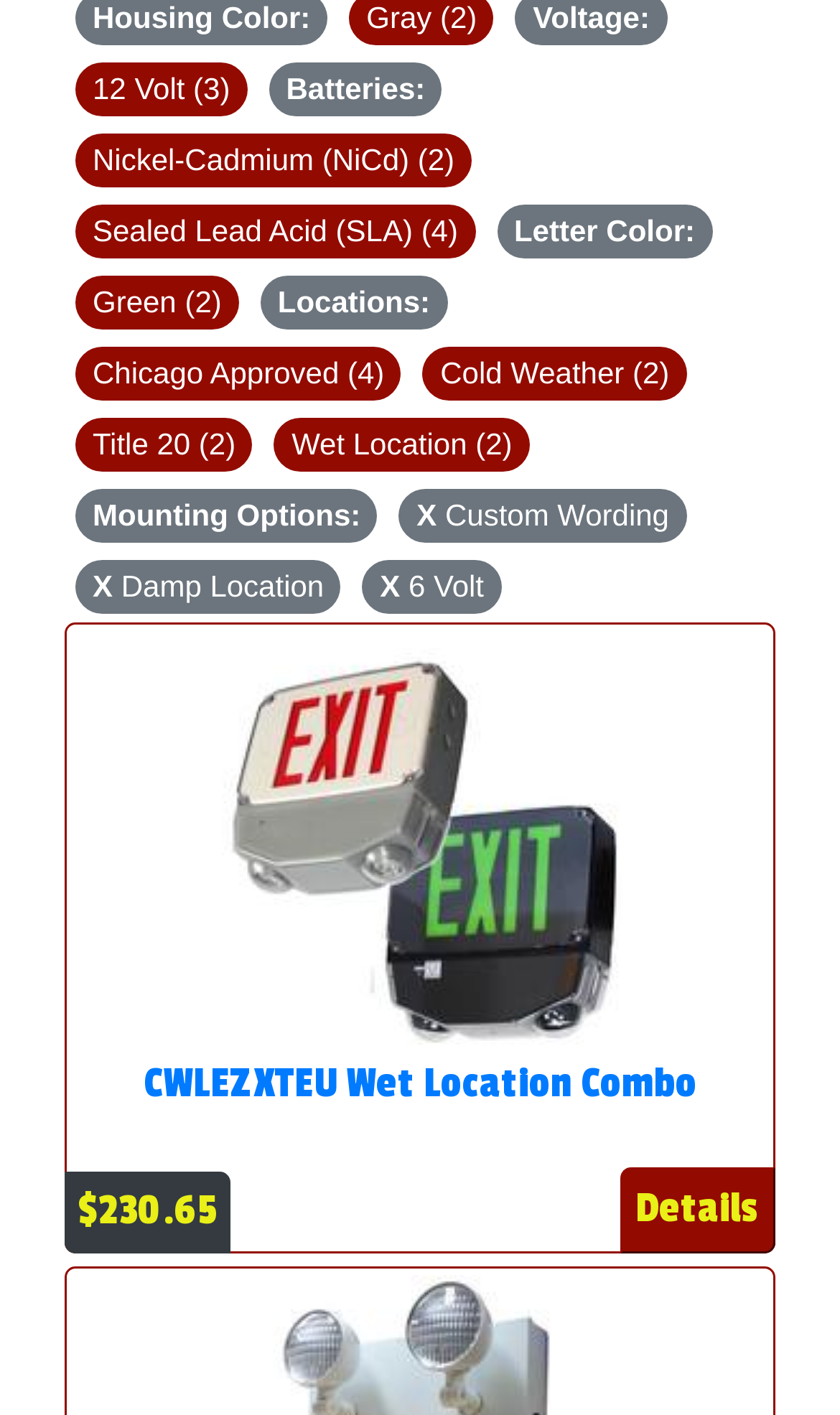Predict the bounding box coordinates for the UI element described as: "Deals, Cases & News". The coordinates should be four float numbers between 0 and 1, presented as [left, top, right, bottom].

None